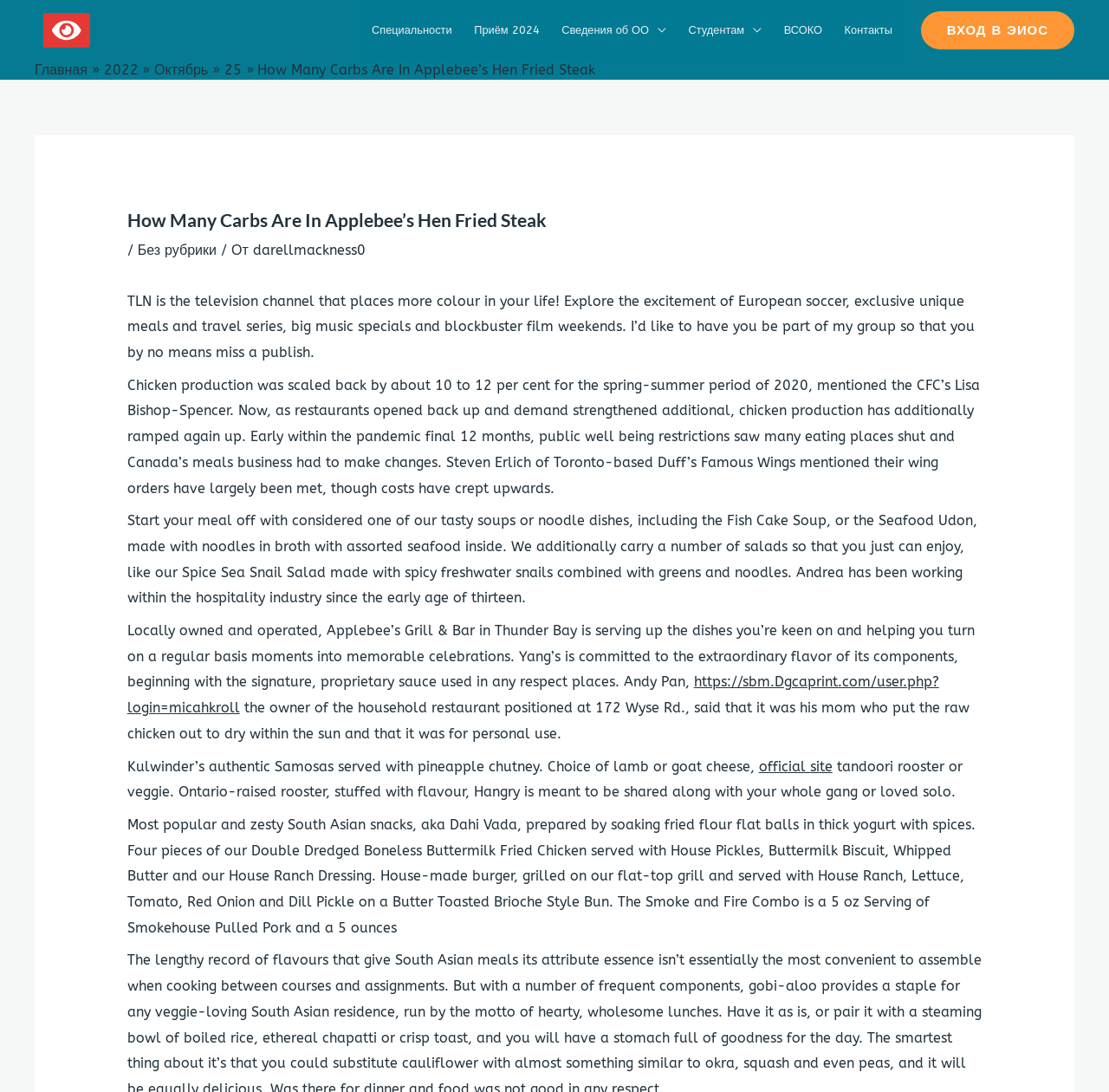Please find the bounding box coordinates of the element that must be clicked to perform the given instruction: "Click on the link 'Без рубрики'". The coordinates should be four float numbers from 0 to 1, i.e., [left, top, right, bottom].

[0.124, 0.222, 0.195, 0.237]